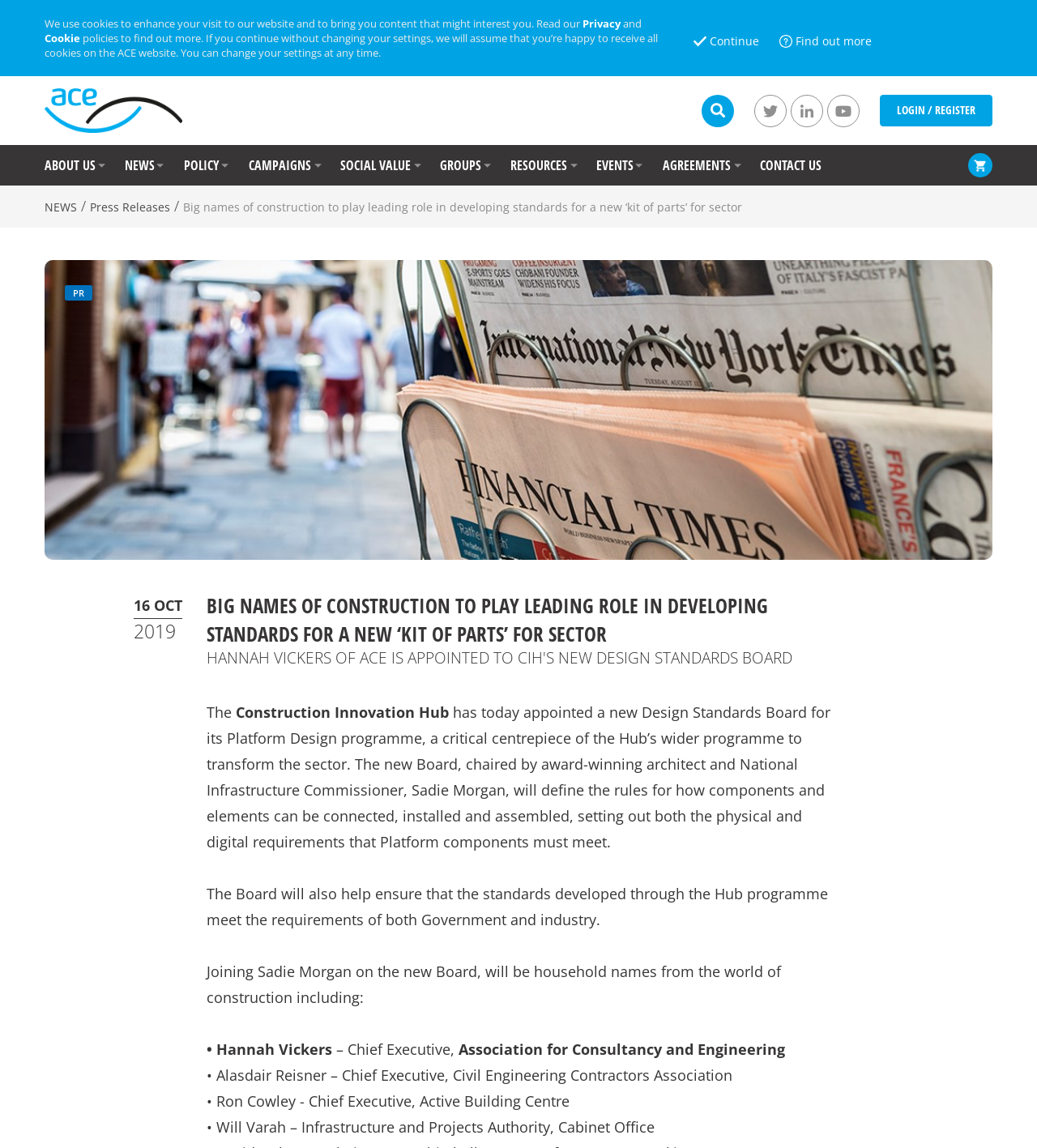Please find the bounding box coordinates for the clickable element needed to perform this instruction: "Click the 'CONTACT US' link".

[0.733, 0.126, 0.792, 0.162]